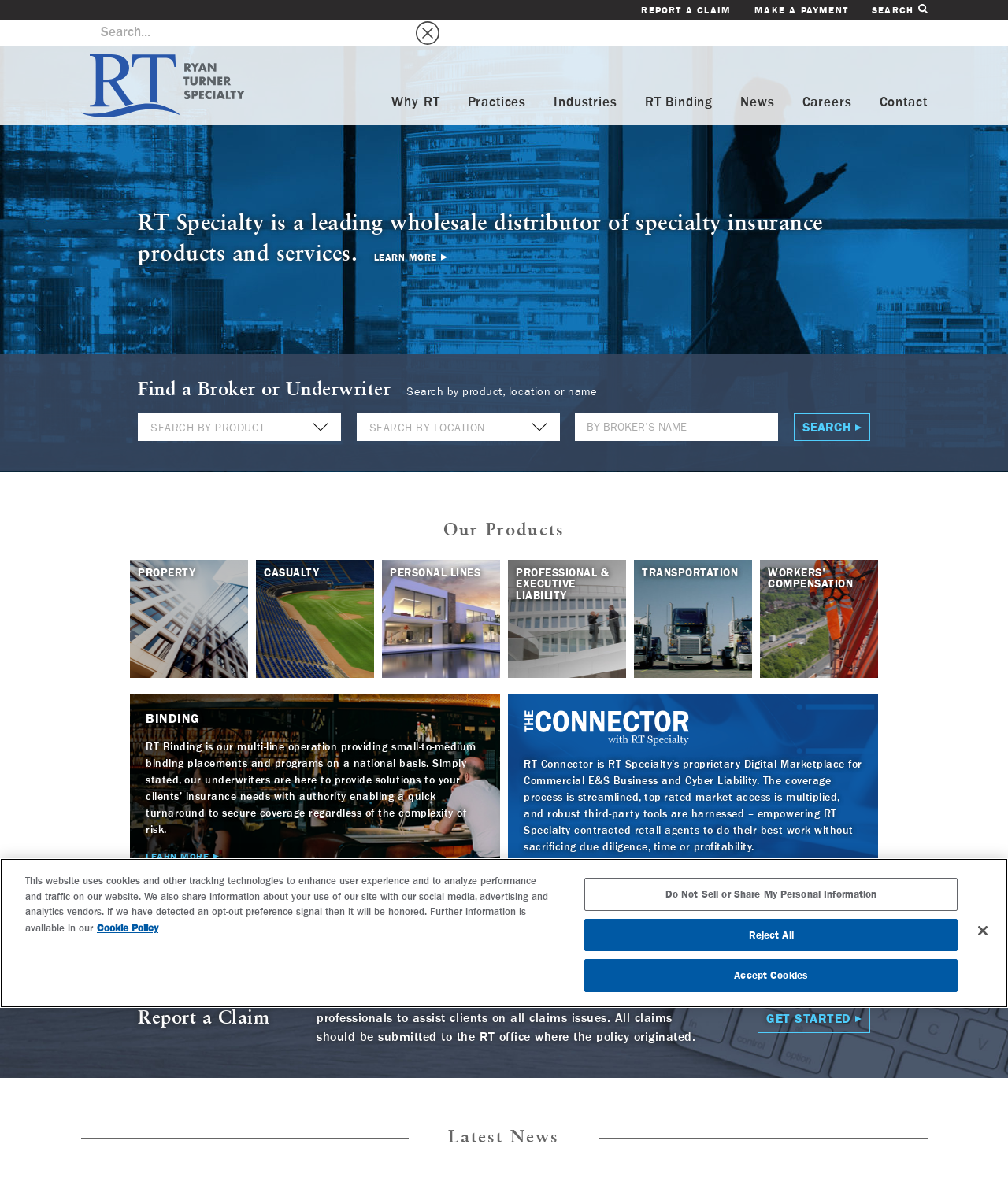Summarize the webpage in an elaborate manner.

The webpage is for RT Specialty, a leading wholesale distributor of specialty insurance products and services. At the top, there are three links: "REPORT A CLAIM", "MAKE A PAYMENT", and "SEARCH", with a small image icon next to the "SEARCH" link. Below these links, there is a search bar with a "Search String" textbox and a "Close" link next to it.

To the left of the search bar, there is a logo link "RT Specialty" with an image icon. Below the search bar, there are several links: "Why RT", "Practices", "Industries", "RT Binding", "News", "Careers", and "Contact".

The main content of the page is divided into sections. The first section has a heading "Find a Broker or Underwriter" and a search function with three options: "SEARCH BY PRODUCT", "SEARCH BY LOCATION", and a "Name" textbox. There is also a "SEARCH" button.

The next section is titled "Our Products" and lists several insurance products, including "PROPERTY", "CASUALTY", "PERSONAL LINES", "PROFESSIONAL & EXECUTIVE LIABILITY", "TRANSPORTATION", and "WORKERS' COMPENSATION". Each product has a link and a heading.

Below this section, there are two links: "BINDING RT Binding" and "RT Connector", which provide more information about RT Specialty's services.

The page also has a section for "Latest News" with three news articles, each with a date: "MAY 21, 2024", "APRIL 10, 2024", and "MARCH 15, 2024".

At the bottom of the page, there is a "Cookie banner" with a "Privacy" alert dialog that provides information about the website's use of cookies and tracking technologies. The dialog has buttons to "Do Not Sell or Share My Personal Information", "Reject All", and "Accept Cookies".